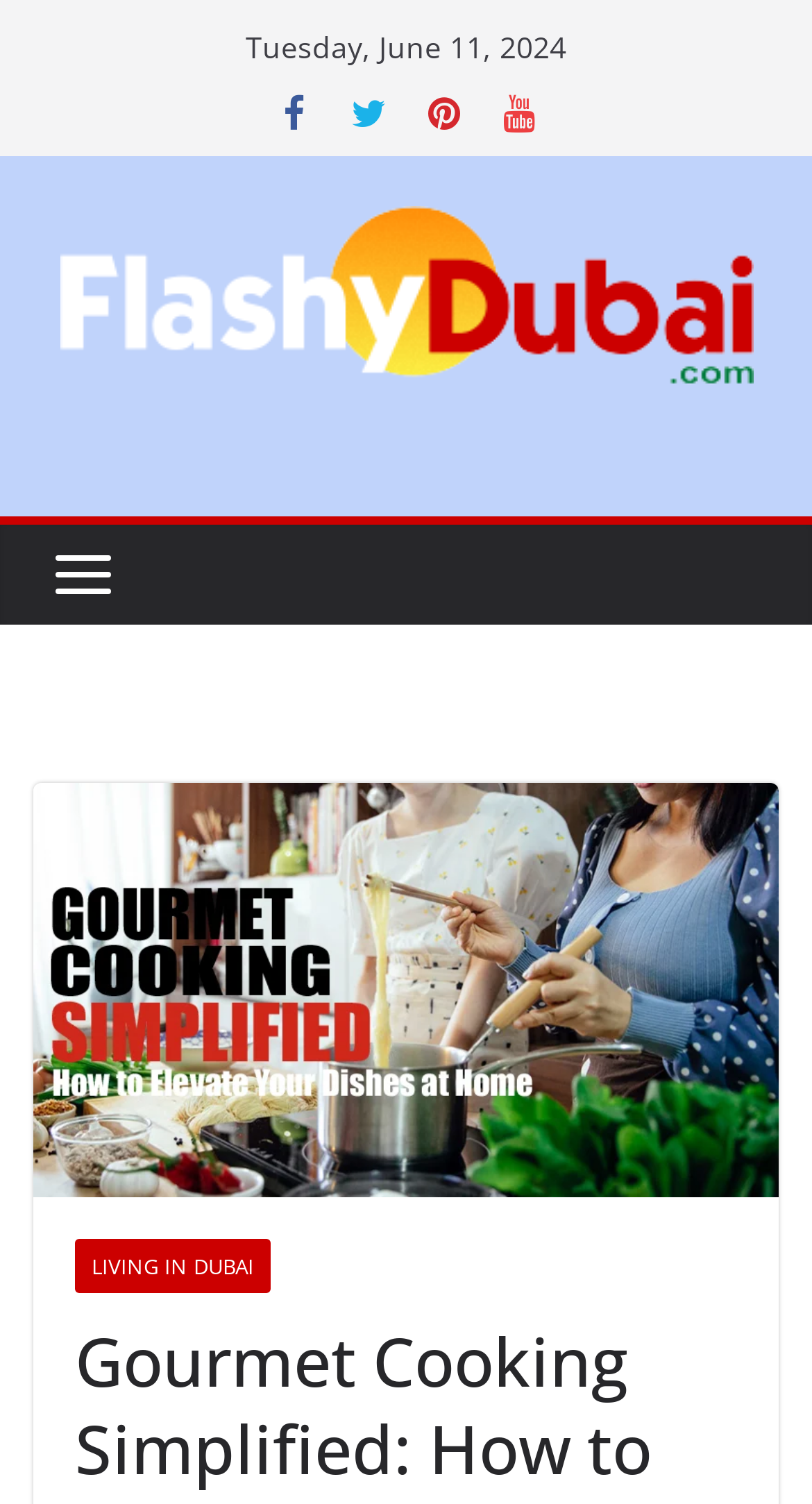Please provide a one-word or phrase answer to the question: 
What is the topic of the image?

Gourmet Cooking at Home in Dubai